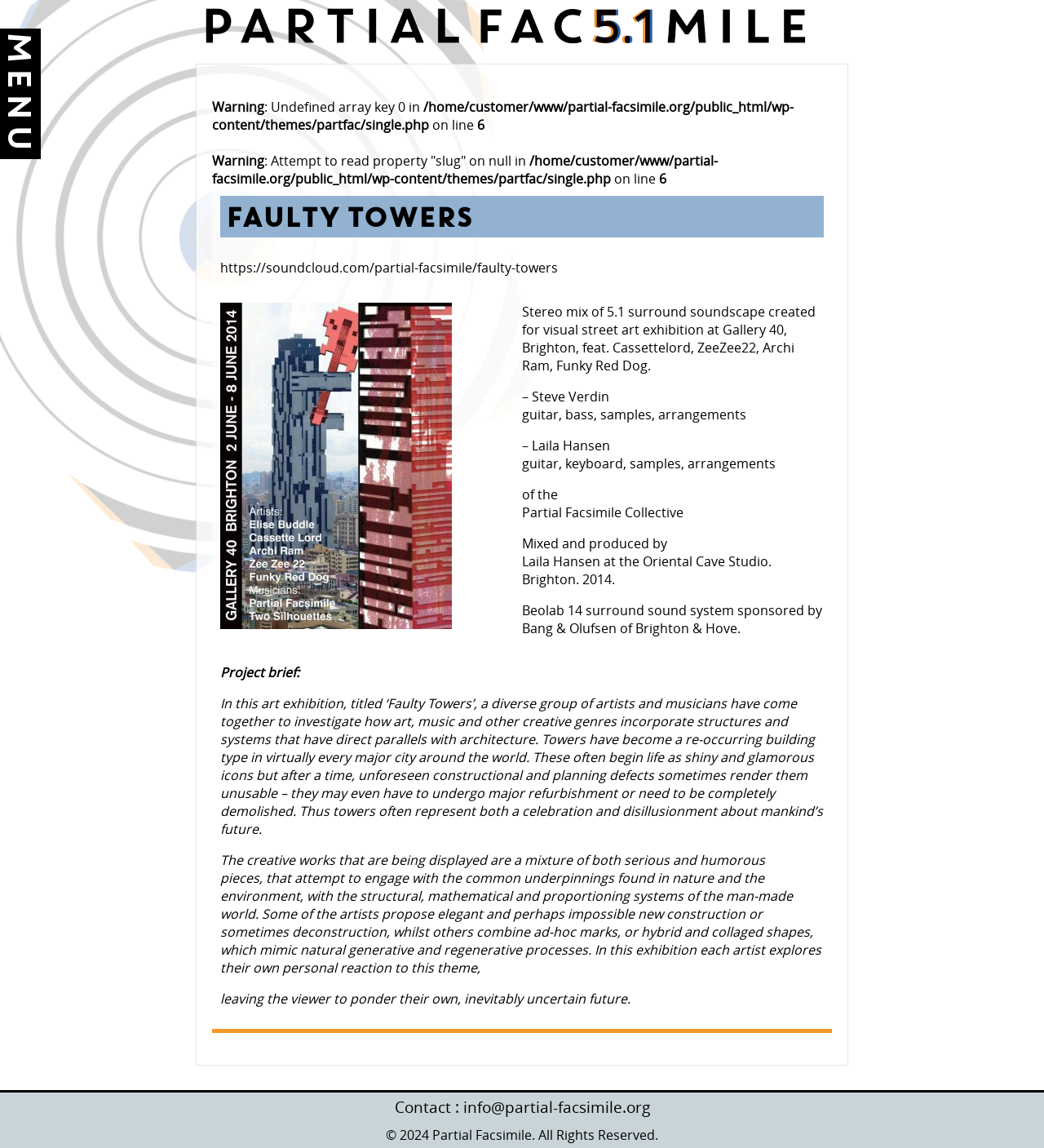What is the name of the studio where the soundscape was mixed and produced?
Please provide a comprehensive answer based on the visual information in the image.

The name of the studio is mentioned in the section that describes the soundscape, where it is mentioned that 'Mixed and produced by Laila Hansen at the Oriental Cave Studio.'